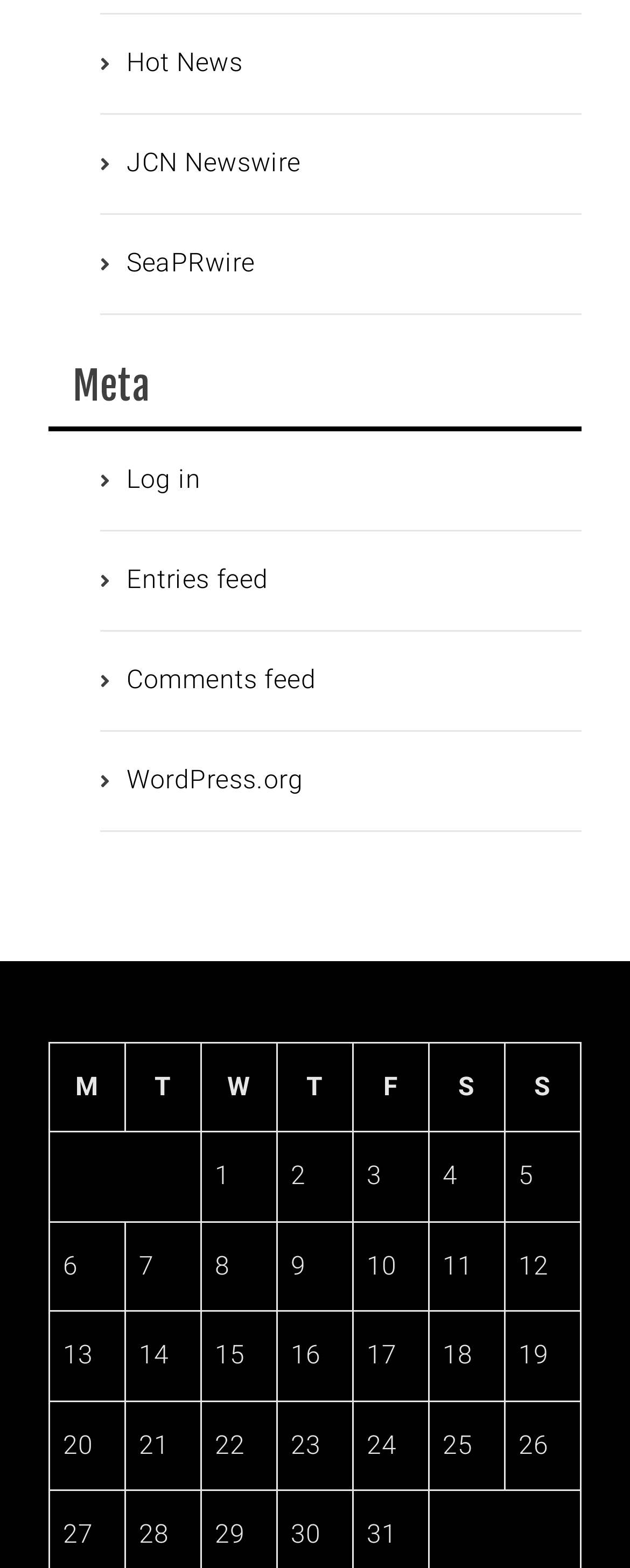Using the format (top-left x, top-left y, bottom-right x, bottom-right y), and given the element description, identify the bounding box coordinates within the screenshot: Reply

None